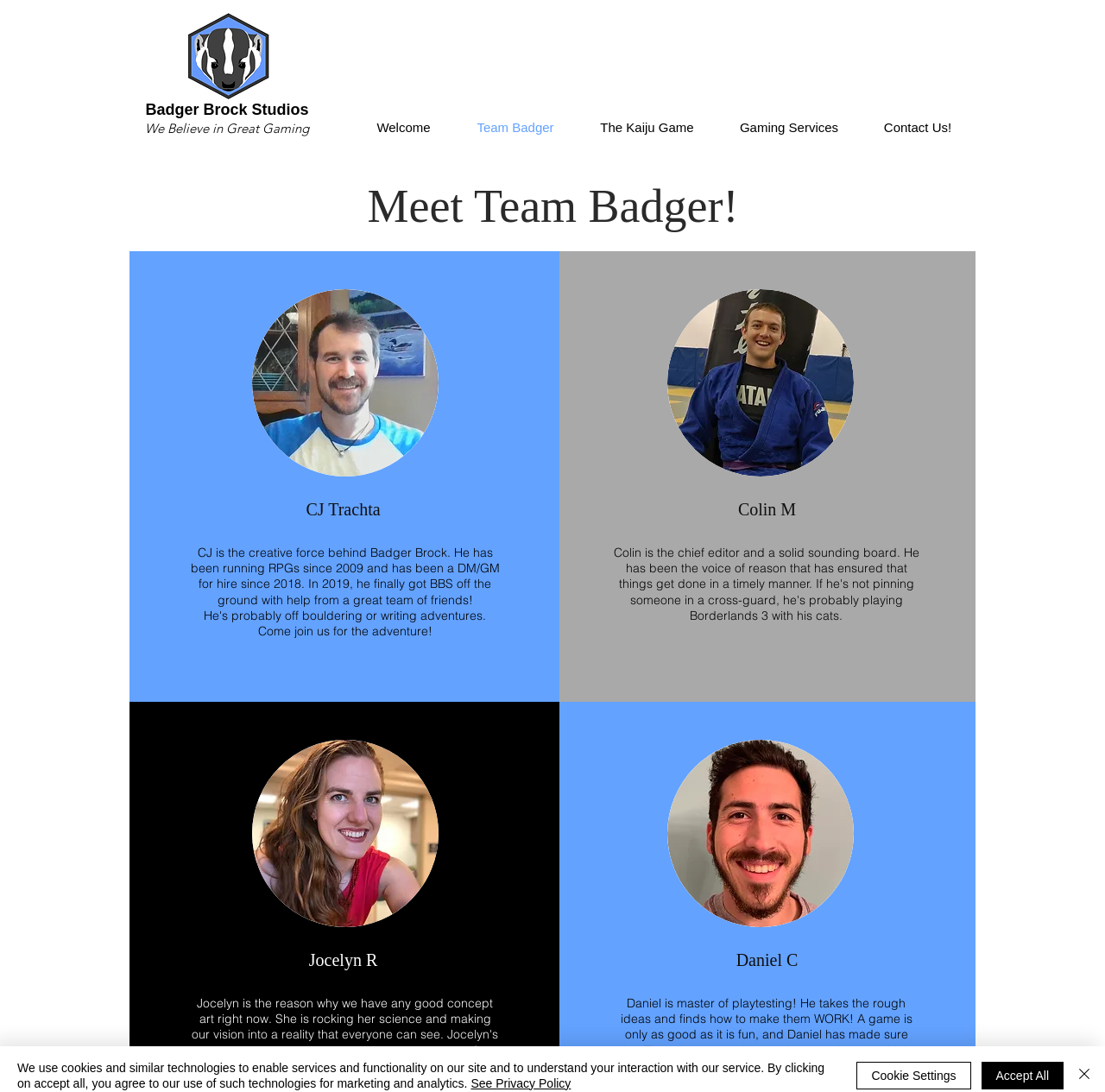Use a single word or phrase to answer the question: 
What is CJ Trachta's role in Badger Brock?

Creative force